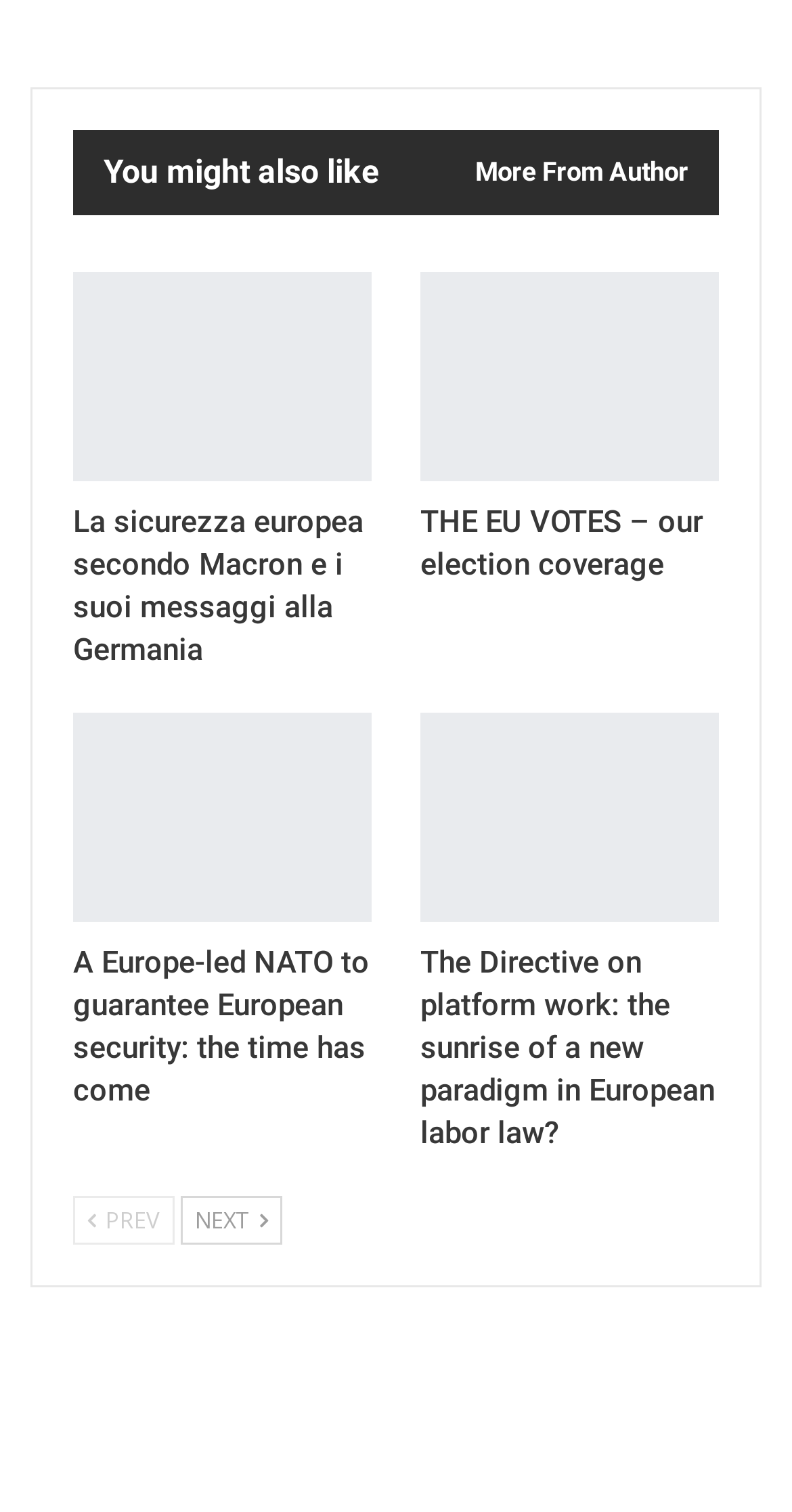What is the direction of the 'Previous' button?
Using the visual information, reply with a single word or short phrase.

Left